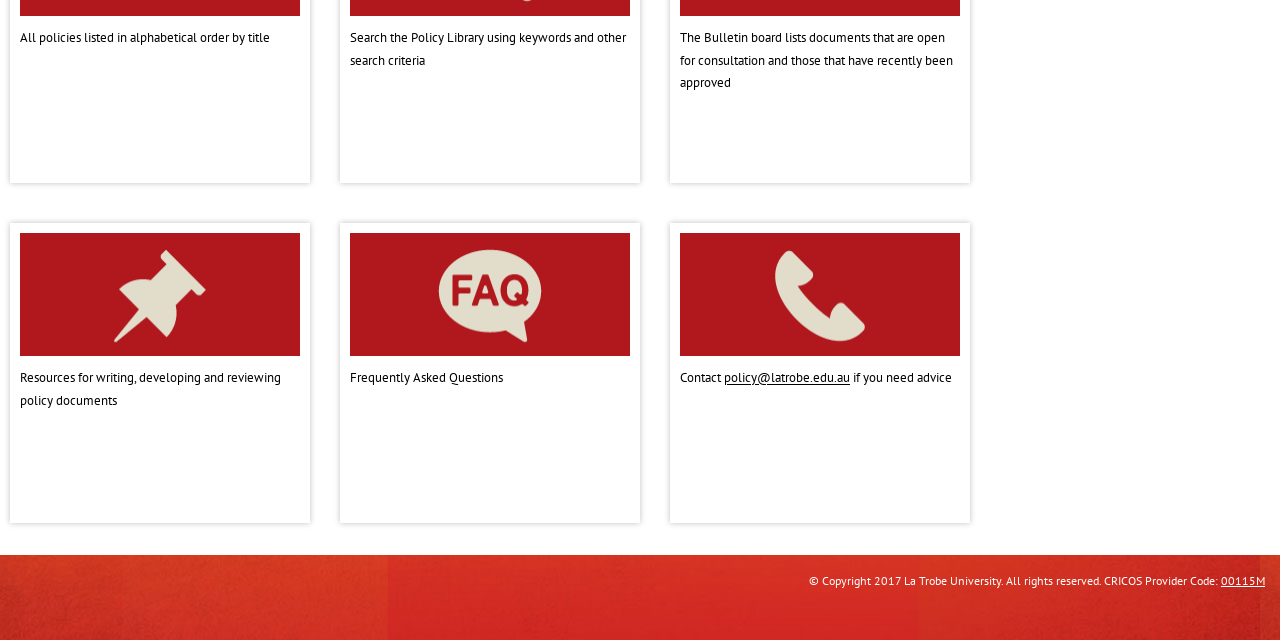Using the provided element description: "Frequently Asked Questions", identify the bounding box coordinates. The coordinates should be four floats between 0 and 1 in the order [left, top, right, bottom].

[0.266, 0.349, 0.5, 0.818]